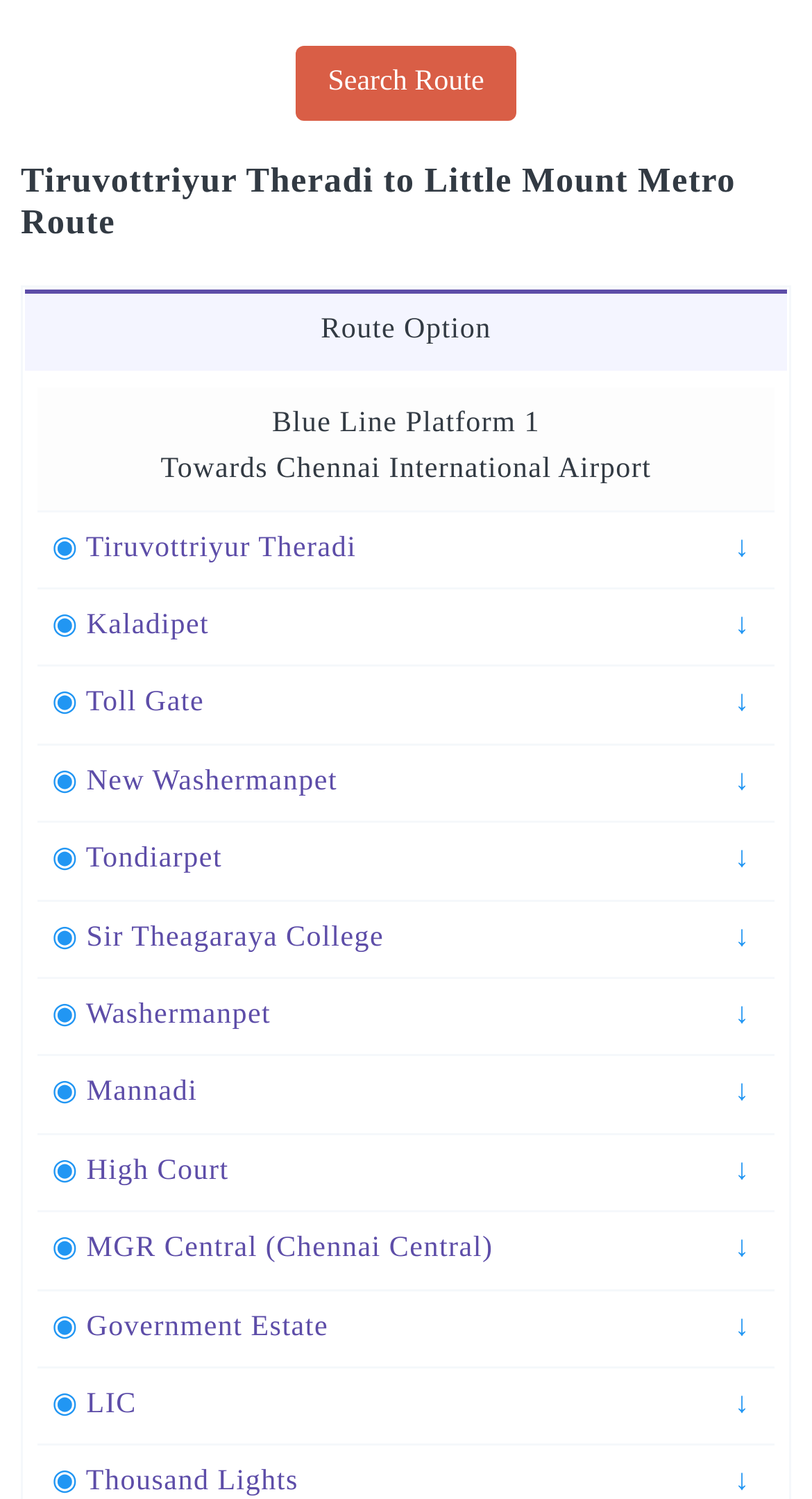Please reply to the following question with a single word or a short phrase:
Is MGR Central a terminal station?

Yes